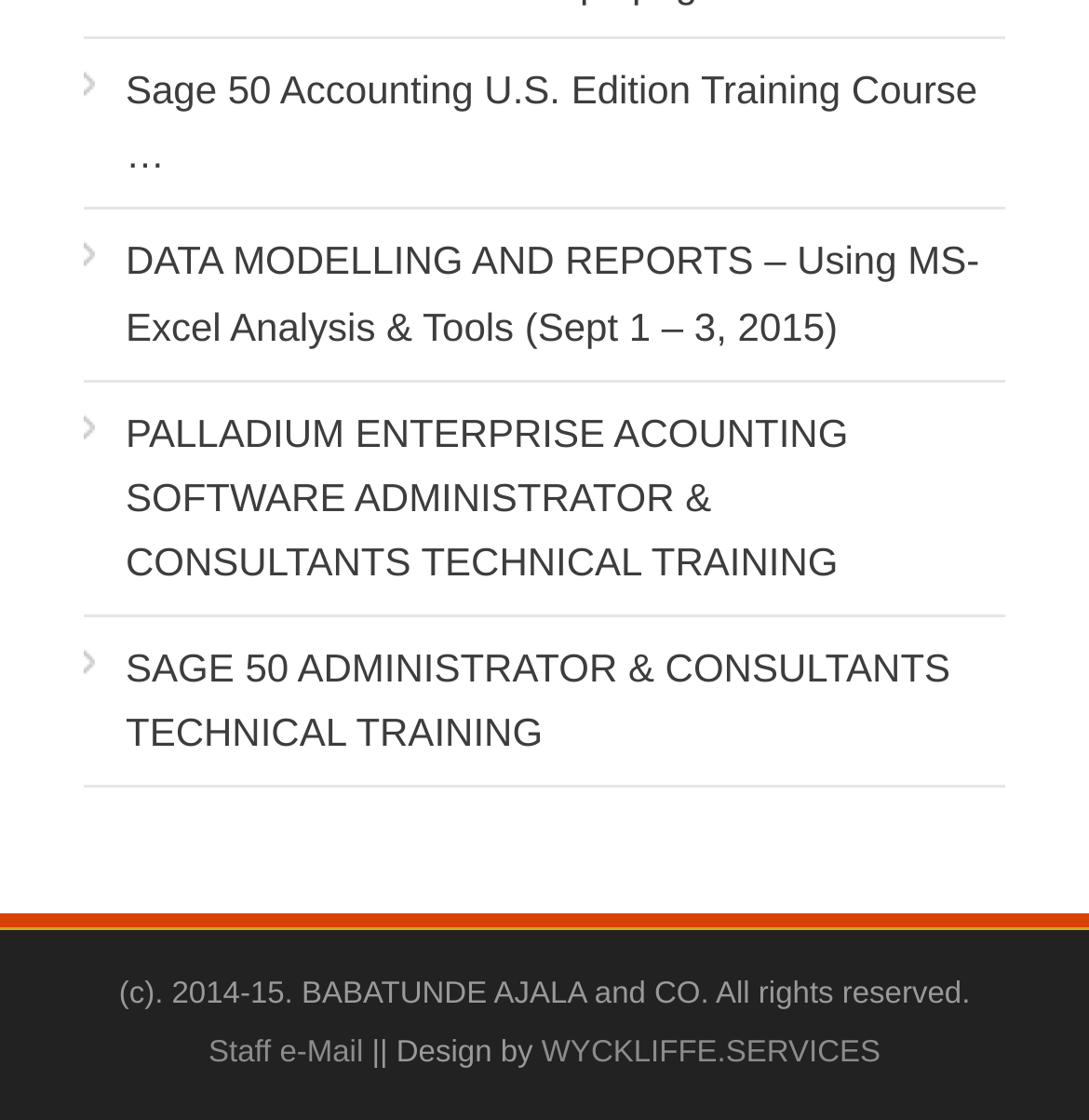What is the theme of the training courses listed?
From the details in the image, answer the question comprehensively.

I analyzed the descriptive text of the link elements and found that they are all related to accounting and software training, such as Sage 50, data modeling, and Palladium Enterprise Accounting Software.